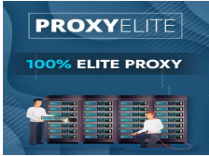Analyze the image and describe all key details you can observe.

The image promotes "PROXYELITE" and features a modern, tech-inspired design. At the top, the name "PROXYELITE" is prominently displayed, indicating a focus on providing elite proxy services. Below, the phrase "100% ELITE PROXY" emphasizes their commitment to high-quality services. 

The background showcases a gradient of blue tones, which enhances the technological theme. In the foreground, two figures are depicted working with server racks. One individual stands beside the racks, seemingly monitoring or operating a device, while another is bent down, possibly connecting cables or conducting maintenance. The servers, neatly organized, suggest a robust infrastructure ready to support client needs. 

Overall, the image conveys professionalism and reliability in the realm of internet security and privacy solutions.